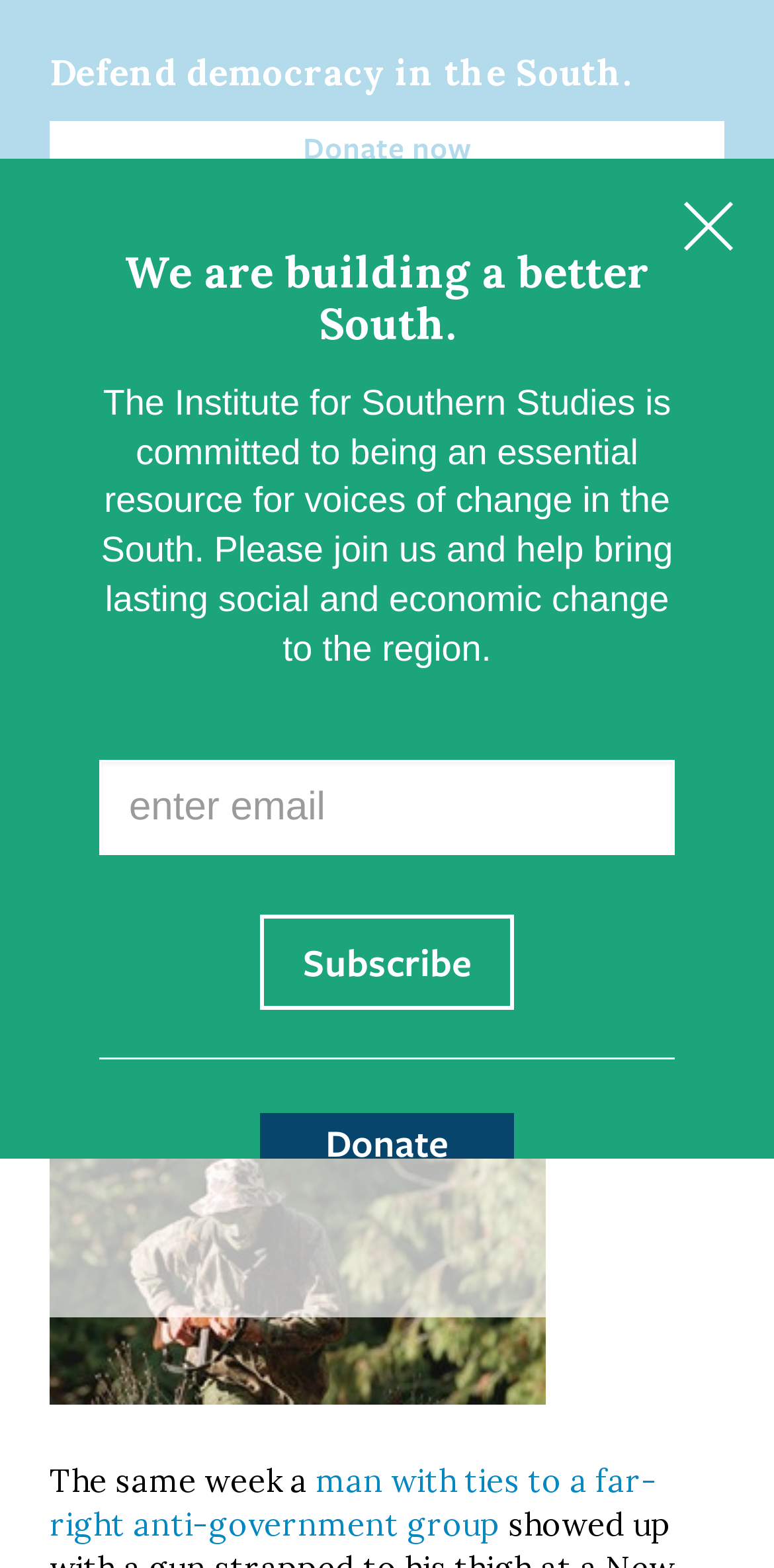Refer to the image and provide a thorough answer to this question:
What is the organization's mission?

I determined the organization's mission by reading the text 'The Institute for Southern Studies is committed to being an essential resource for voices of change in the South. Please join us and help bring lasting social and economic change to the region.' which suggests that the organization's mission is to bring about positive change in the Southern region.